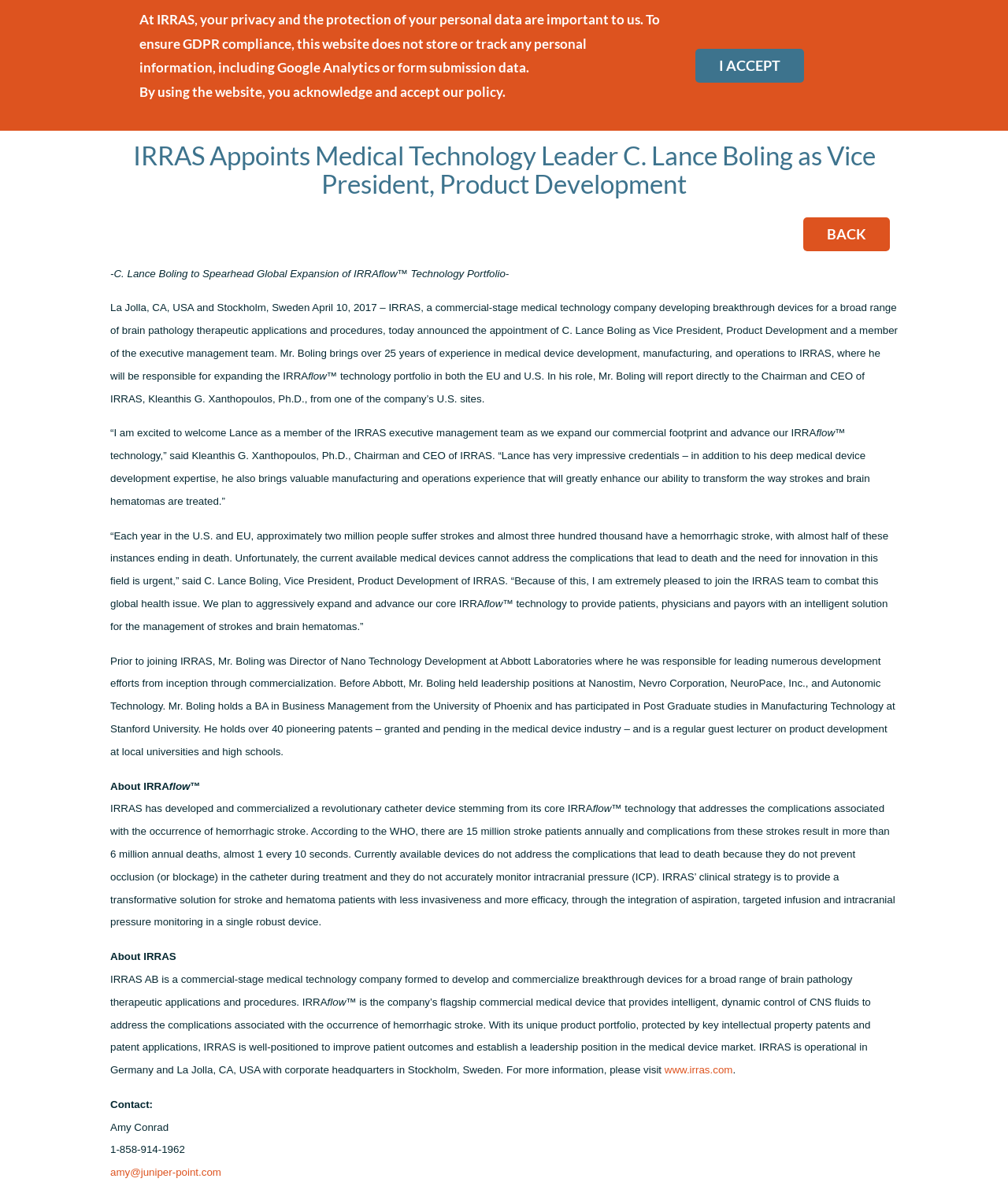Generate the text content of the main heading of the webpage.

IRRAS Appoints Medical Technology Leader C. Lance Boling as Vice President, Product Development